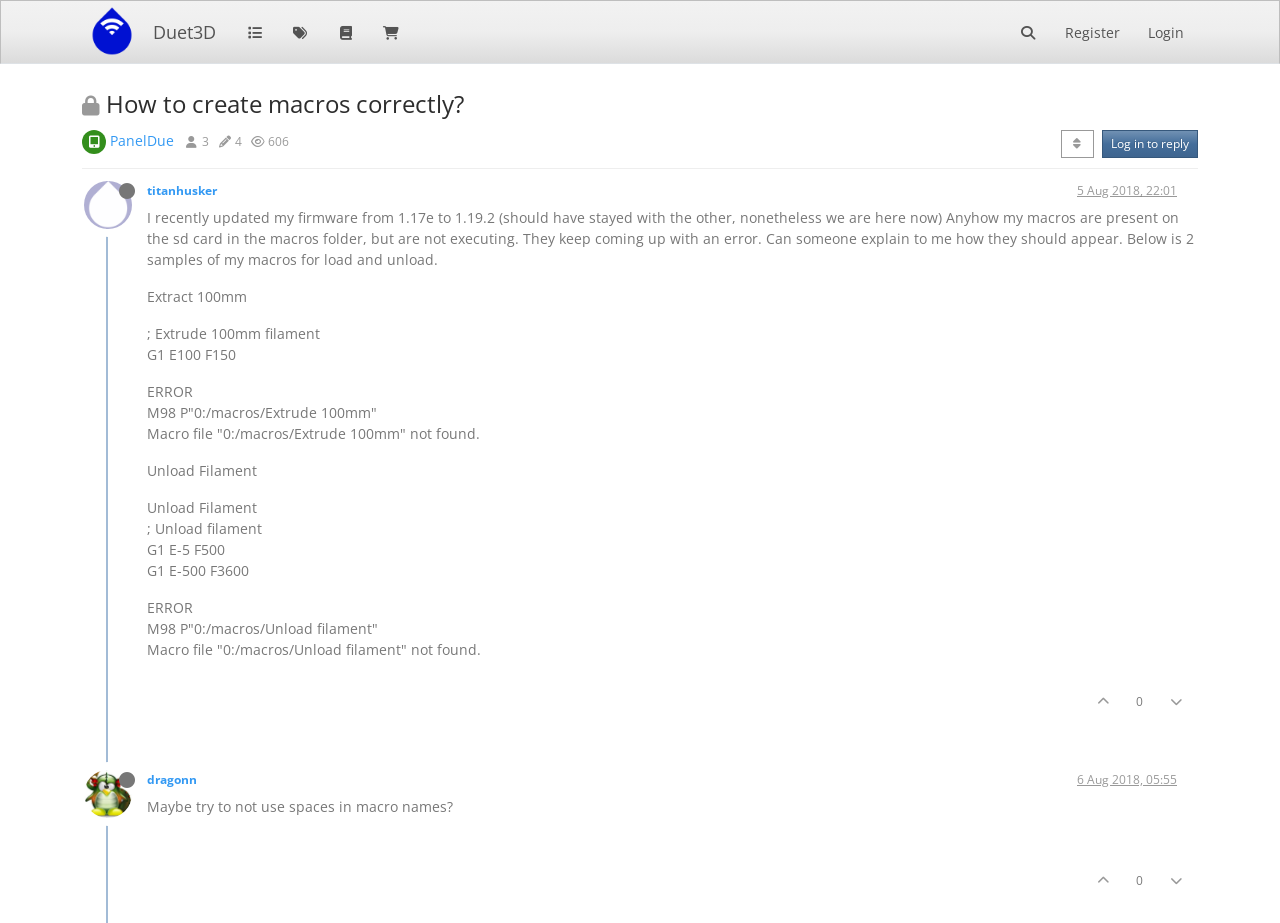Can you locate the main headline on this webpage and provide its text content?

 How to create macros correctly?